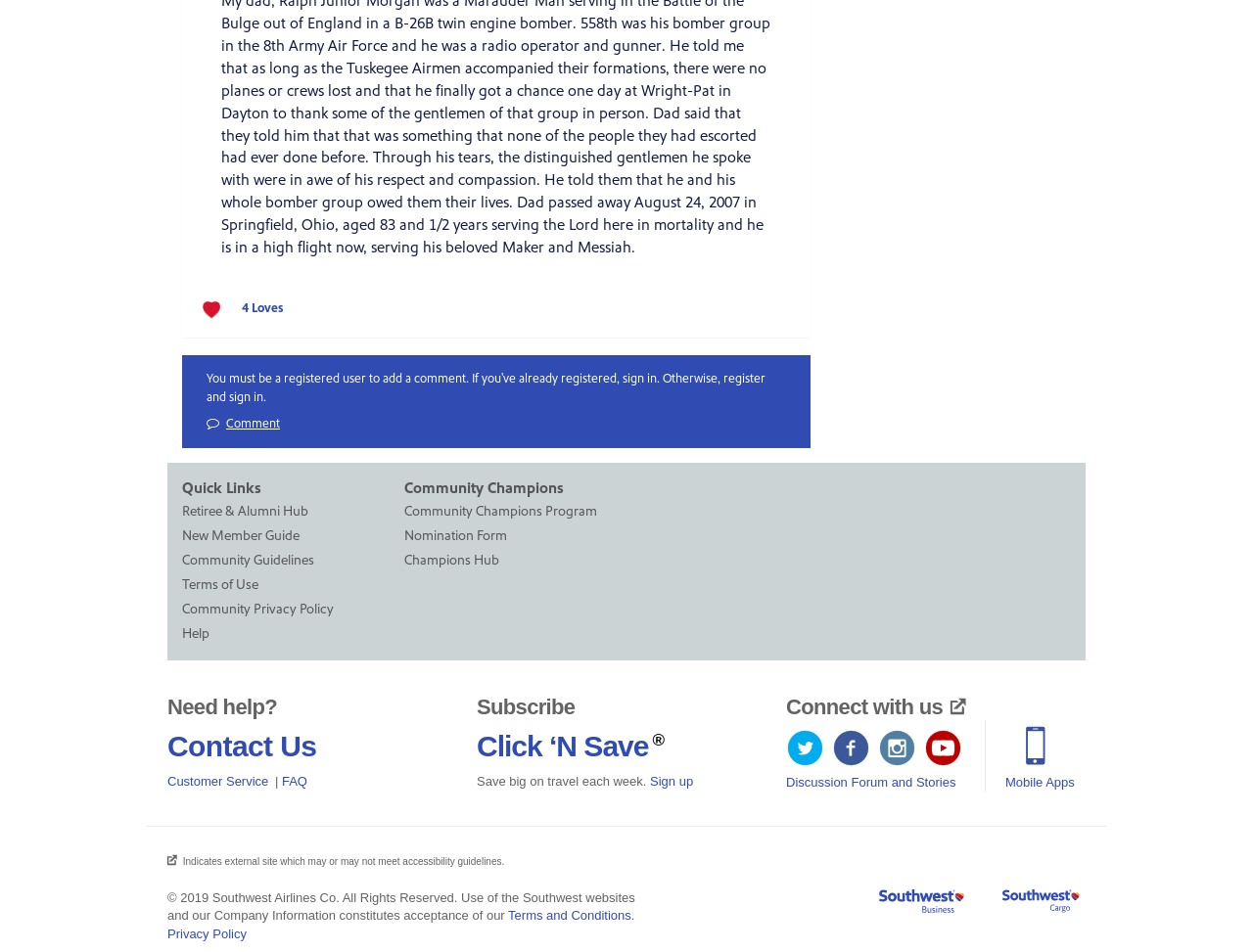Based on what you see in the screenshot, provide a thorough answer to this question: What is required to add a comment?

The alert section contains a paragraph stating 'You must be a registered user to add a comment. If you've already registered, sign in. Otherwise, register and sign in.' This indicates that registration is a prerequisite for adding a comment.